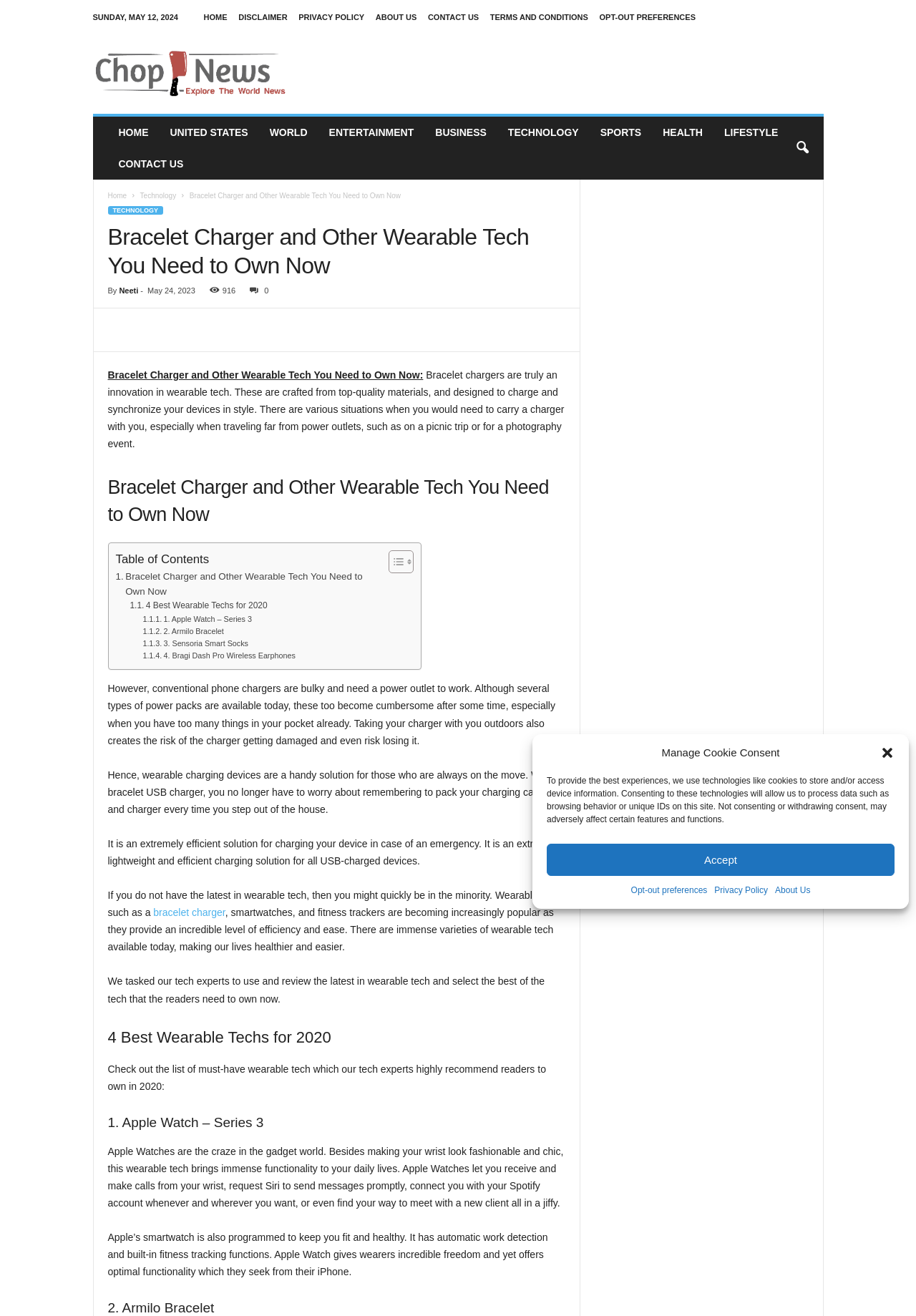Determine the bounding box for the UI element that matches this description: "3. Sensoria Smart Socks".

[0.156, 0.484, 0.271, 0.494]